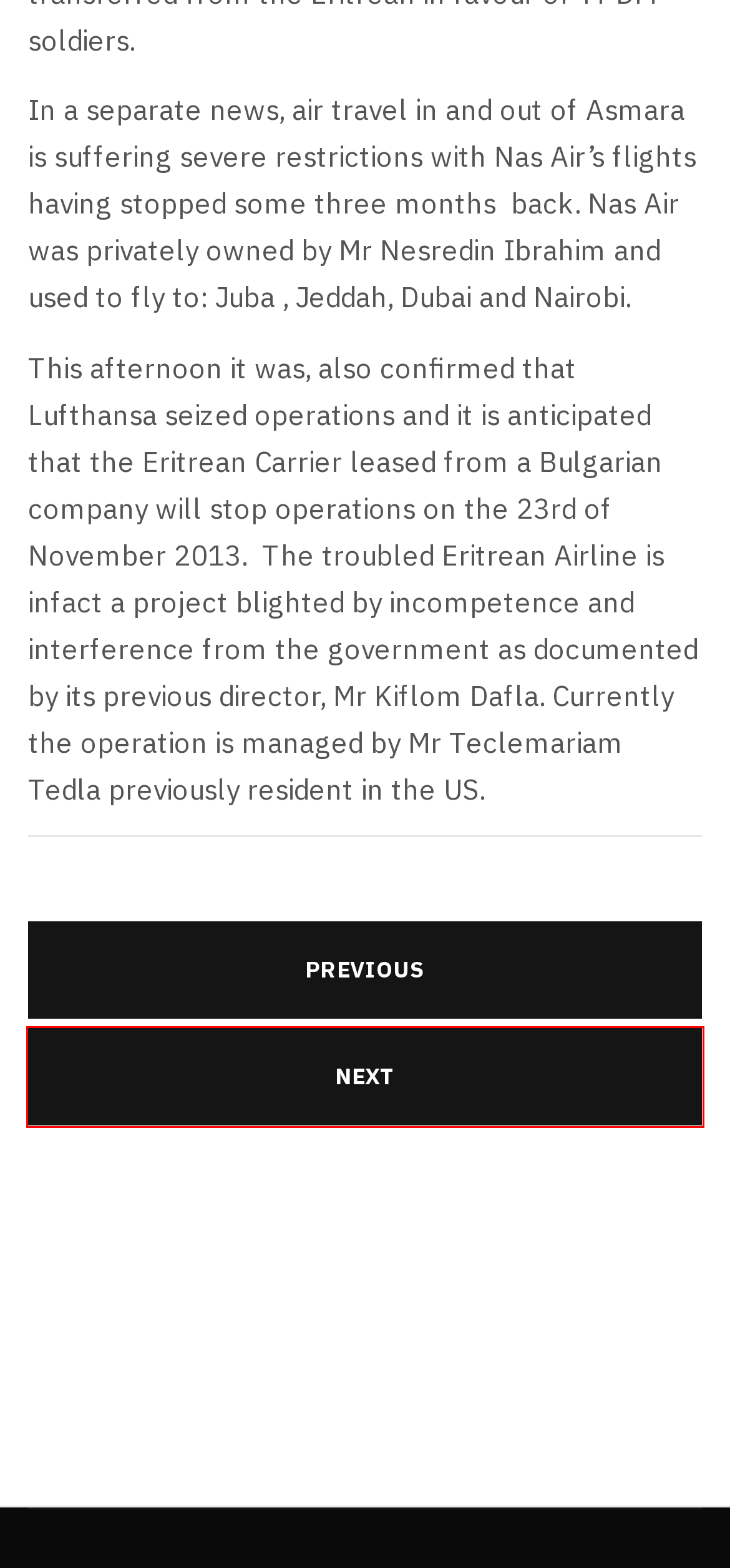You have a screenshot of a webpage with a red bounding box around an element. Choose the best matching webpage description that would appear after clicking the highlighted element. Here are the candidates:
A. Bisrat Fissehatsion: “My Sister’s Dreams are Still Alive”
B. PM Abiy Ahmed of Ethiopia: The Deceitful Peace Prize Winner
C. Report from Eritrea: Oct 29, 2013
D. Eritrean Troops in Tigrai: Shame on you!
E. ሓርበኛ ተጋዳላይ ኣድሓኖም ገብረማርያም - ዕለተ መስዋእቲ፡ ለካቲት 19 2021
F. Amal Saleh: A Journalist Who Left Everything Behind and Headed Into Exile
G. Breaking News: Lufthansa stops flying to Eritrea
H. Eritrea: ኣንታ፡ እዛ ኤርትራ ዝብልዋ

G